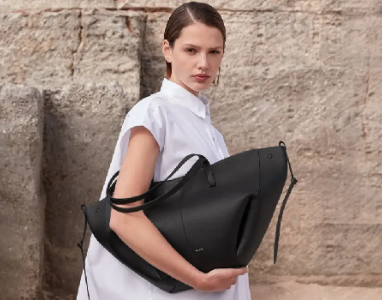What is the focus of the feature?
Utilize the image to construct a detailed and well-explained answer.

The title of the feature, 'Stylish and Useful: Most Popular Tote Bags', indicates a focus on fashionable yet functional bags in modern wardrobe essentials, as described in the caption.